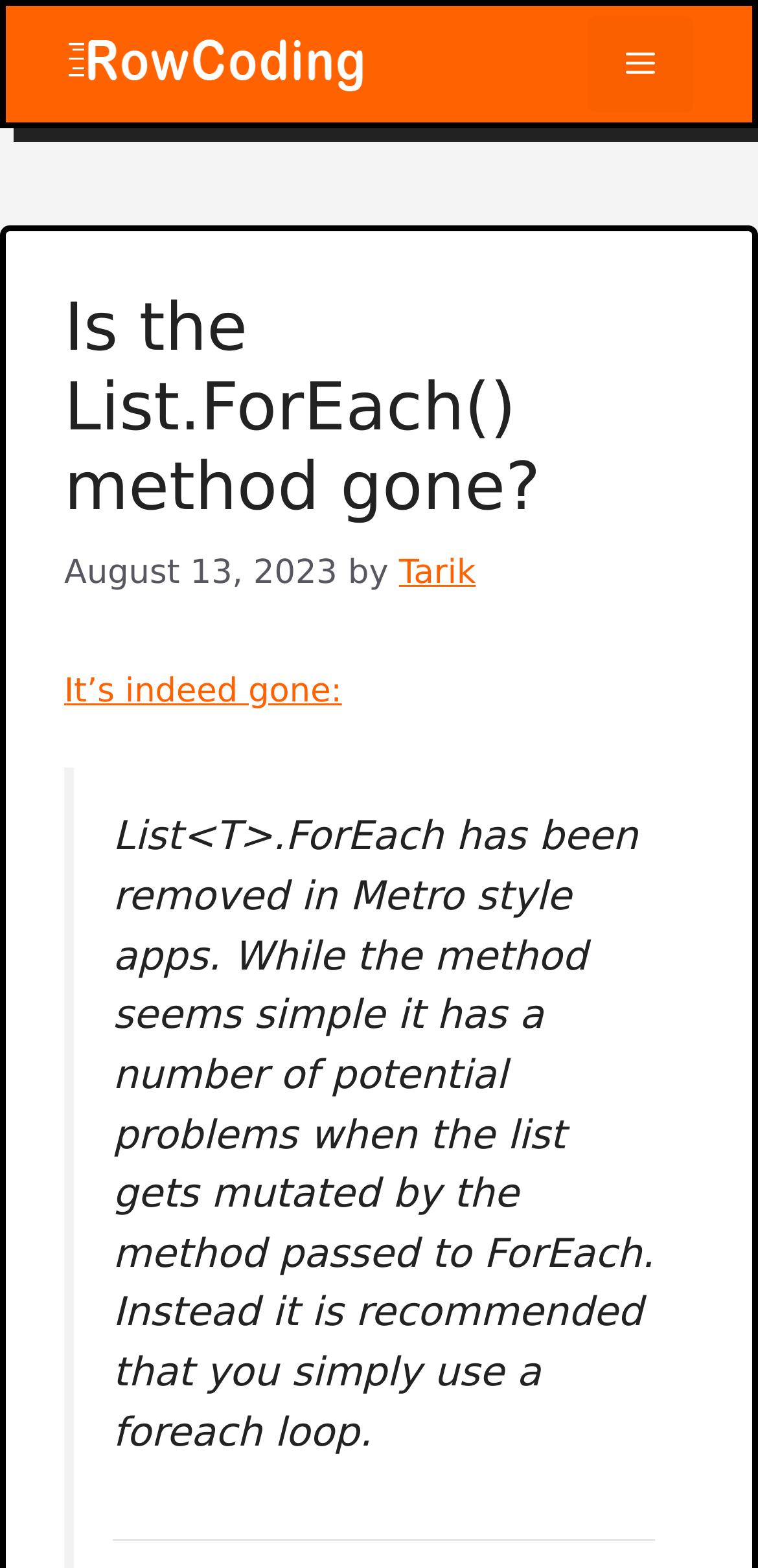Locate and extract the headline of this webpage.

Is the List.ForEach() method gone?